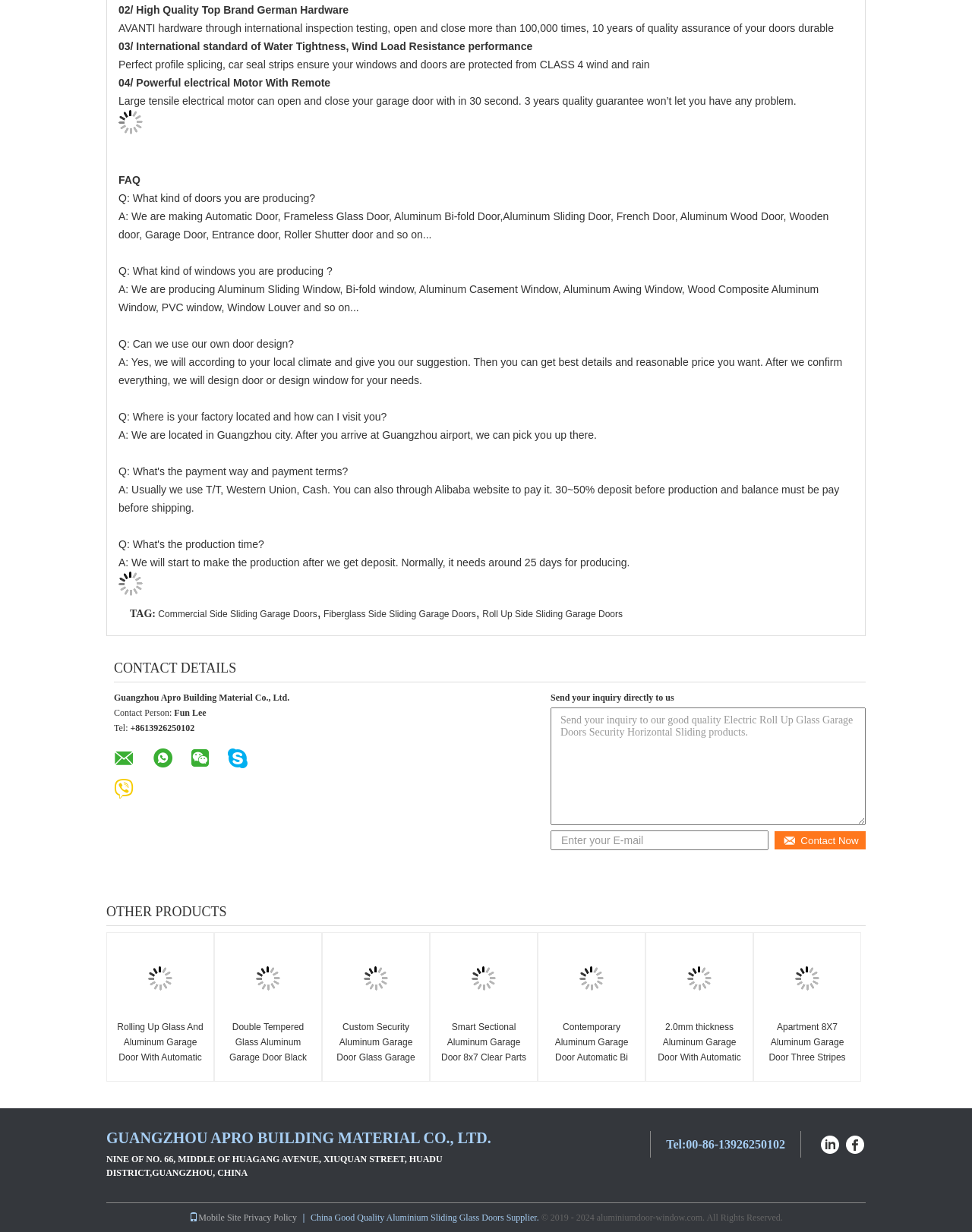What is the payment method for the products?
Using the information presented in the image, please offer a detailed response to the question.

Based on the FAQ section, the company accepts various payment methods, including T/T, Western Union, and Cash, and customers can also pay through the Alibaba website. A 30-50% deposit is required before production, and the balance must be paid before shipping.